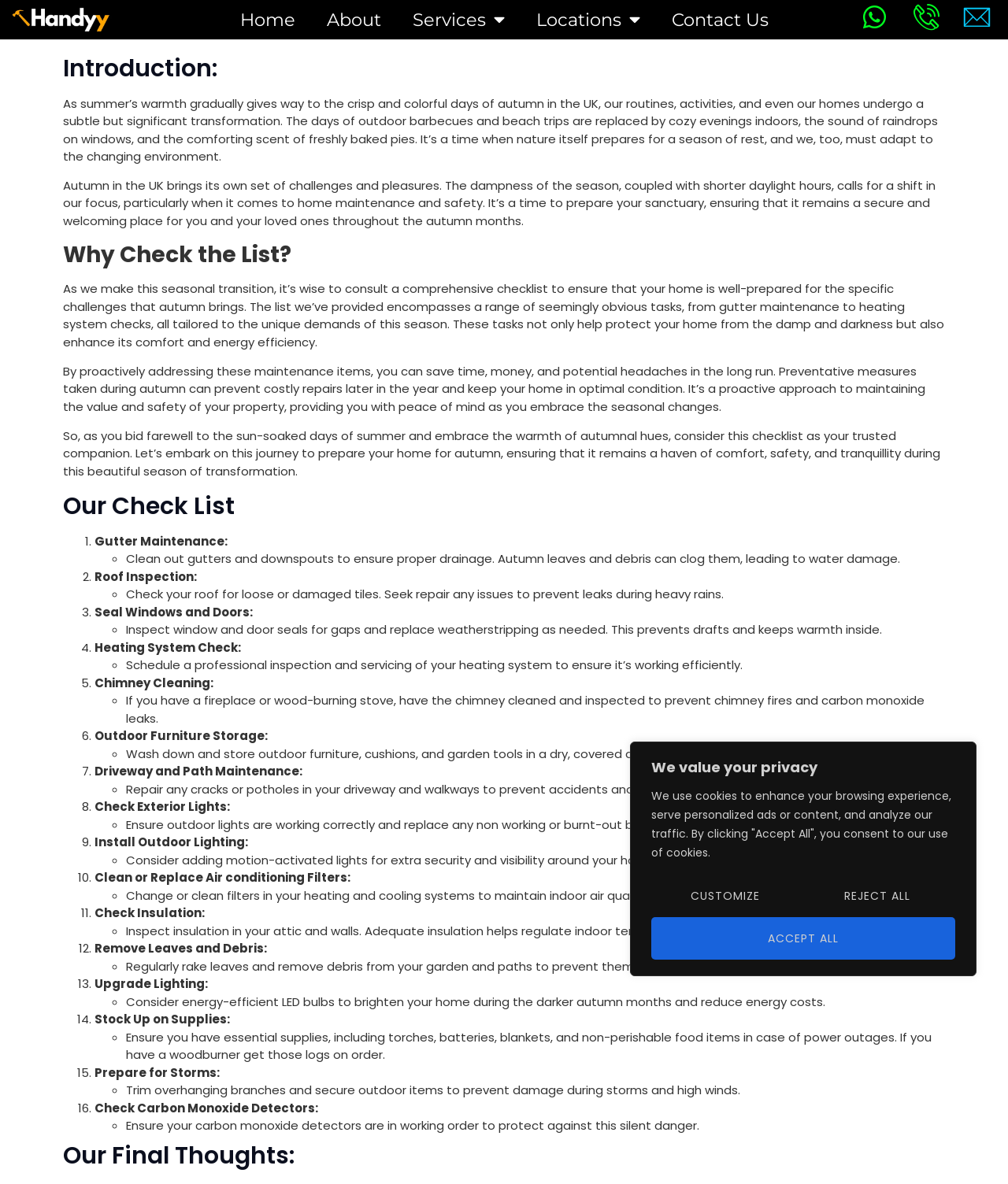How many list items are in the checklist?
Using the image as a reference, give an elaborate response to the question.

I counted the number of list items in the checklist section of the webpage, which starts with 'Our Check List' heading. There are 14 list items, each with a number and a description.